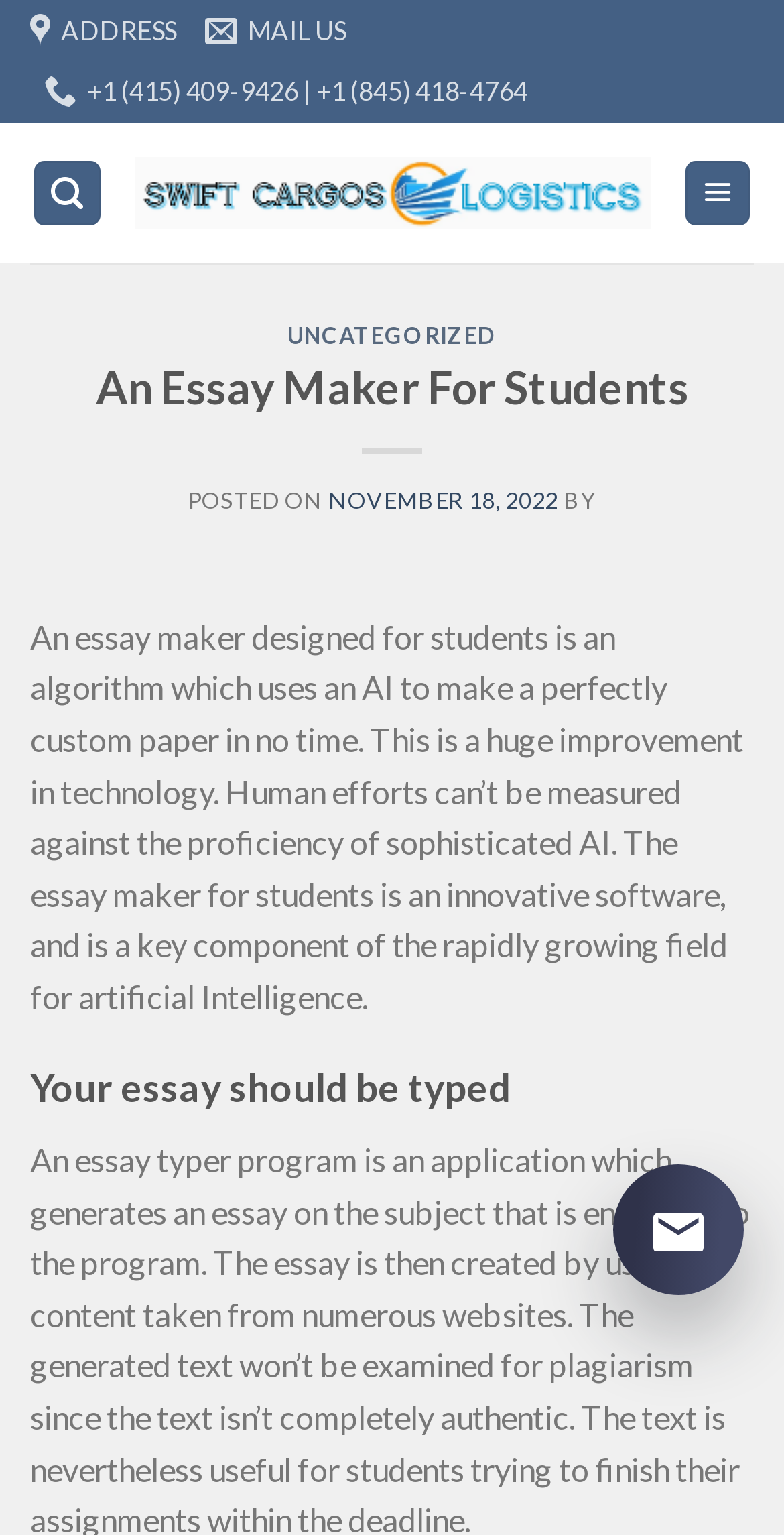Determine the bounding box coordinates of the clickable element necessary to fulfill the instruction: "Search for something". Provide the coordinates as four float numbers within the 0 to 1 range, i.e., [left, top, right, bottom].

[0.042, 0.104, 0.129, 0.147]